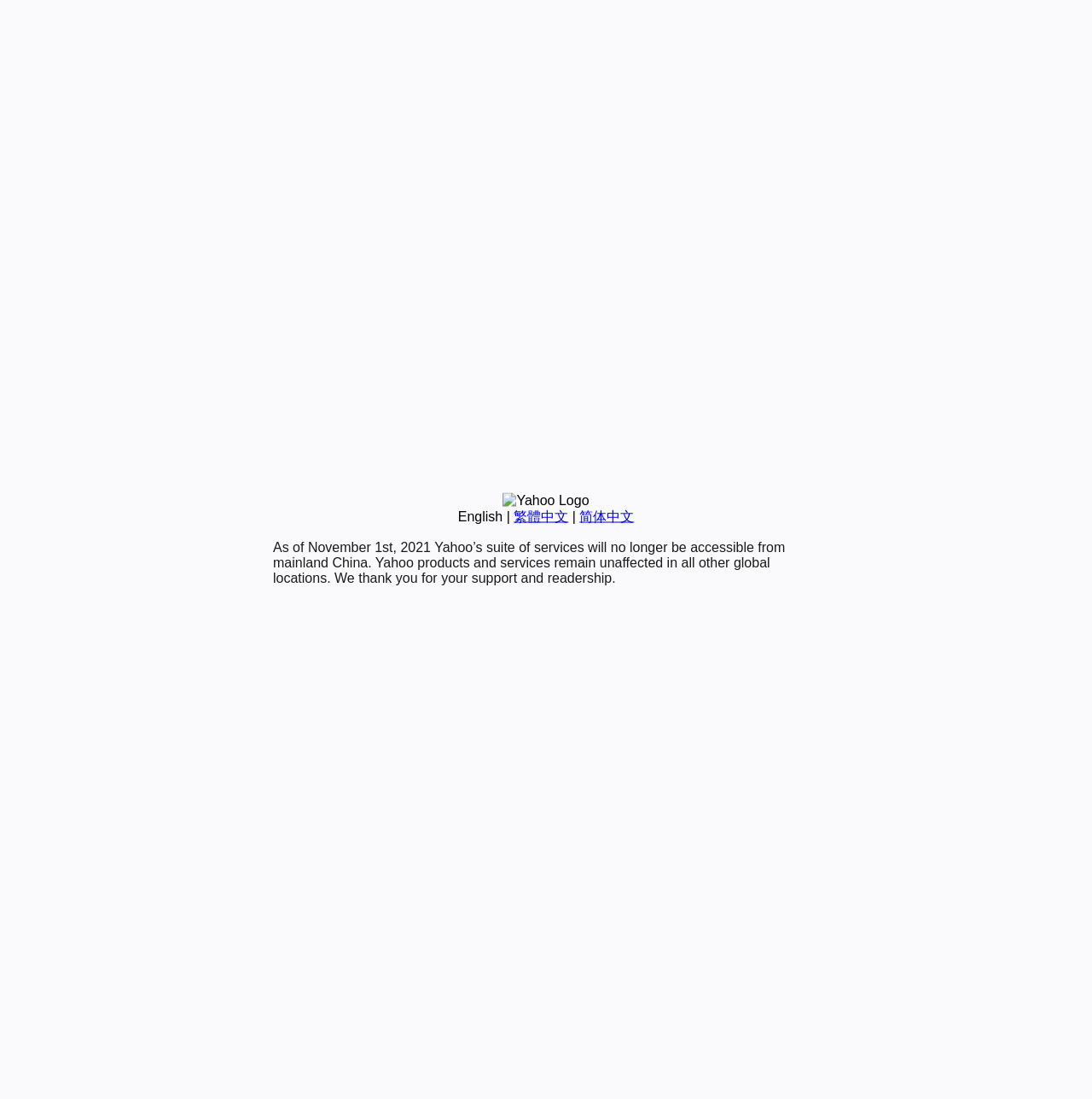Return the bounding box coordinates of the UI element that corresponds to this description: "English". The coordinates must be given as four float numbers in the range of 0 and 1, [left, top, right, bottom].

[0.419, 0.463, 0.46, 0.476]